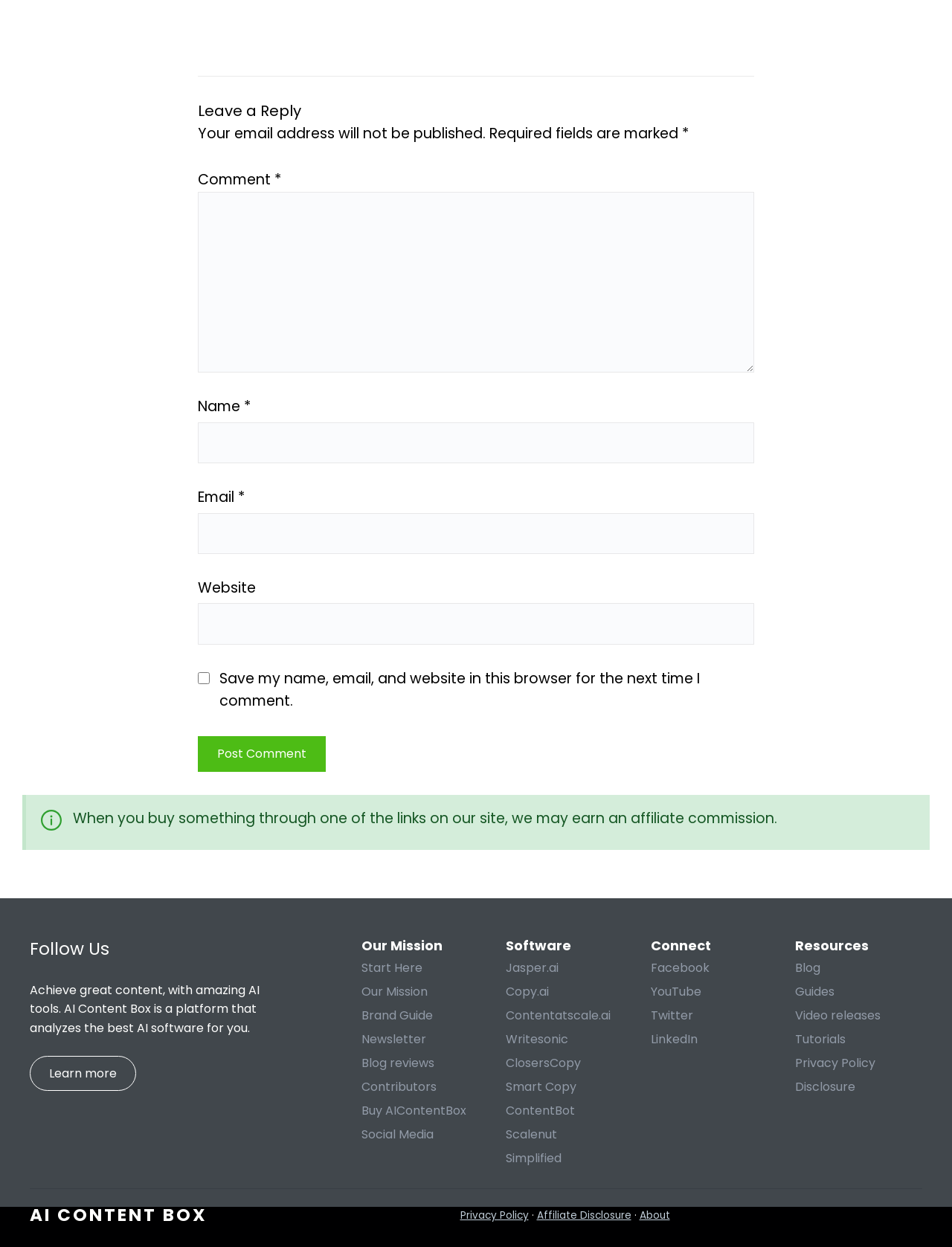What is the affiliate commission policy?
Please provide a single word or phrase answer based on the image.

Earn commission on purchases